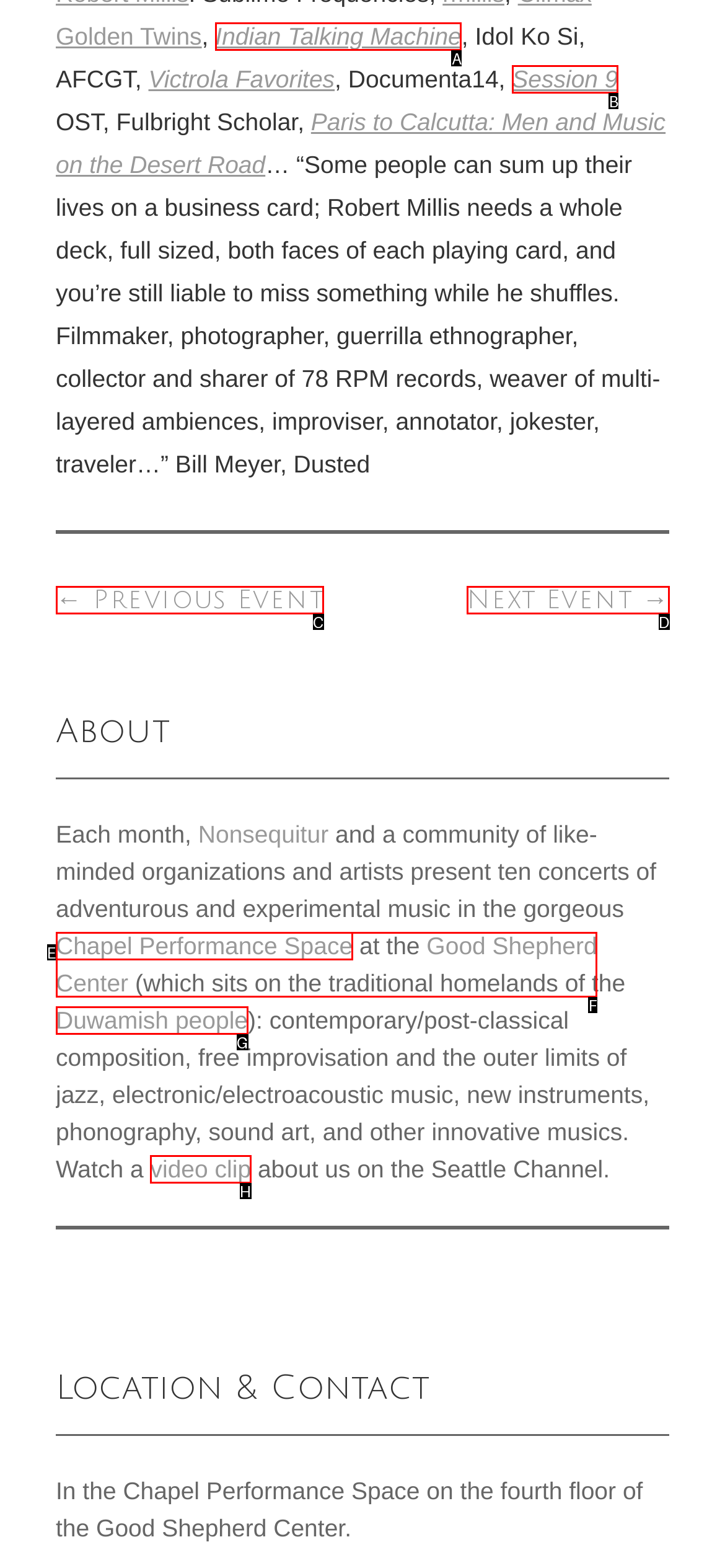Tell me which one HTML element best matches the description: Session 9
Answer with the option's letter from the given choices directly.

B